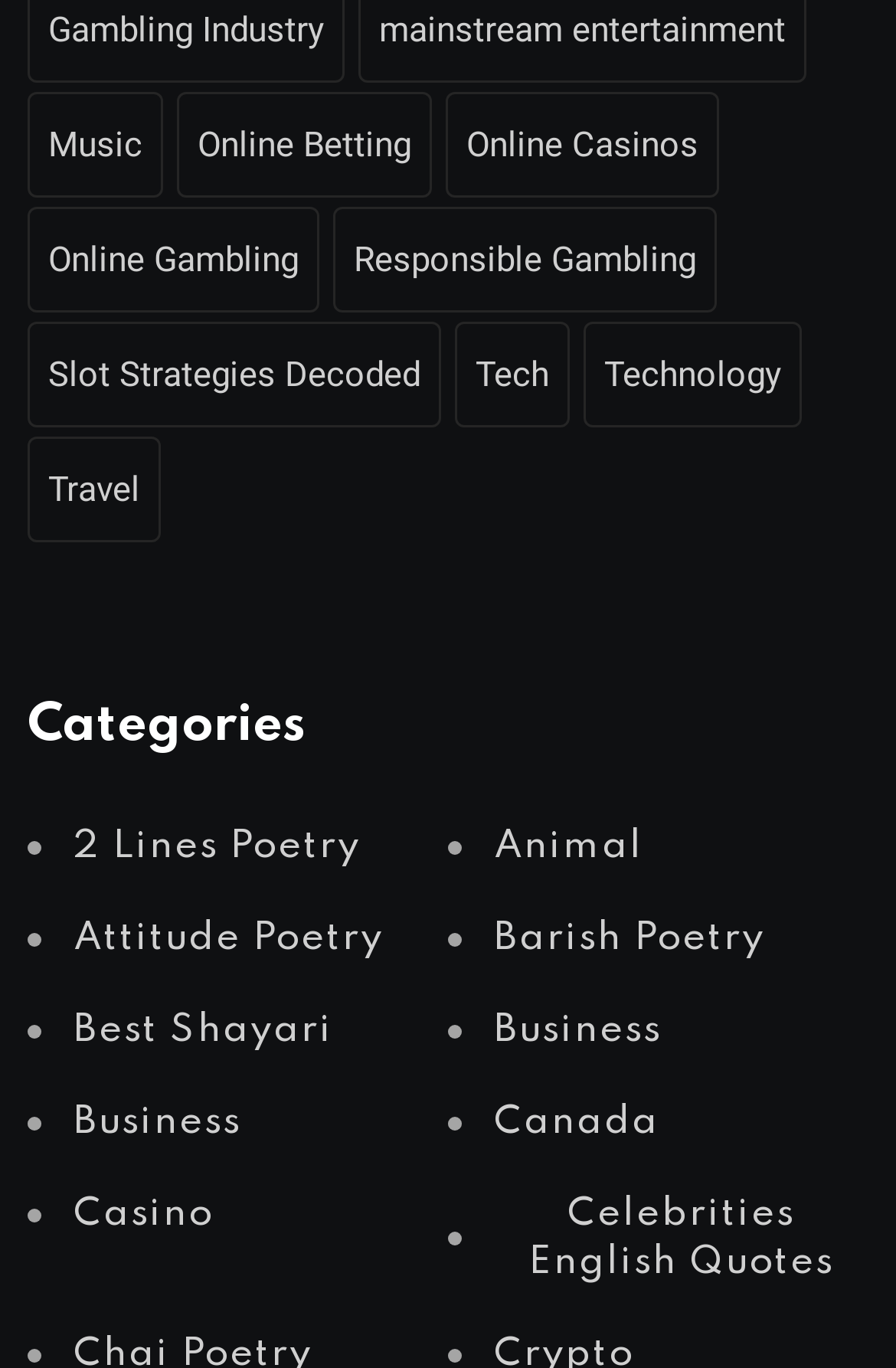Answer succinctly with a single word or phrase:
What are the main categories on this webpage?

Music, Online Betting, etc.